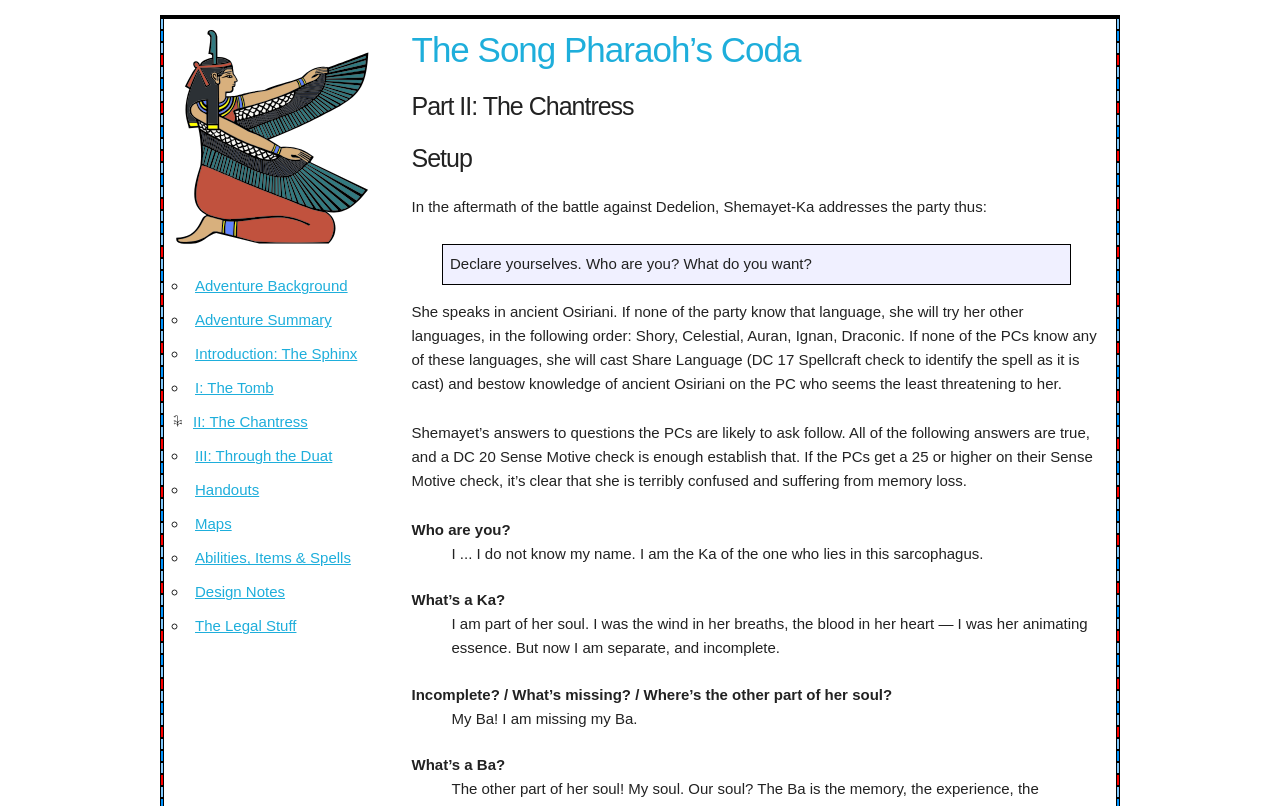What language does Shemayet-Ka speak initially?
Look at the image and respond with a one-word or short-phrase answer.

Ancient Osiriani